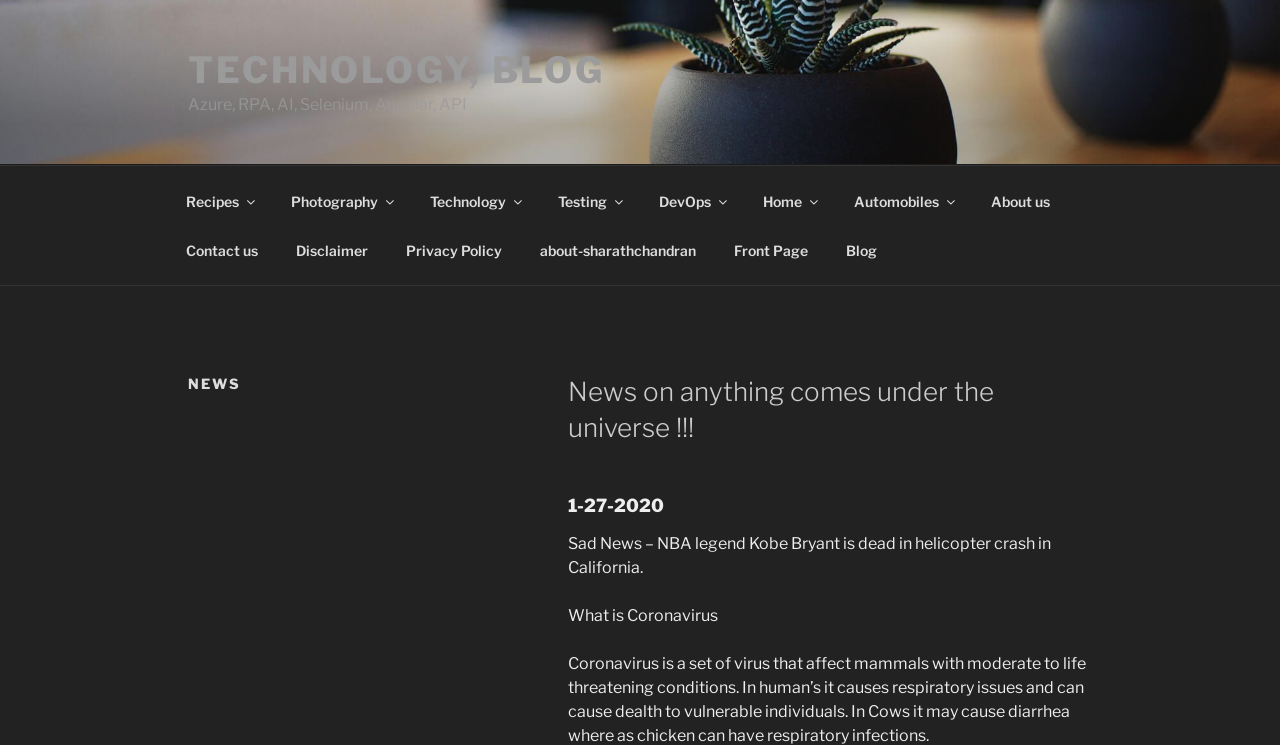Provide an in-depth caption for the contents of the webpage.

The webpage is a news blog that covers a wide range of topics. At the top, there is a header section with a link to the blog's main page, titled "TECHNOLOGY, BLOG". Below this, there is a list of categories, including "Recipes", "Photography", "Technology", "Testing", "DevOps", "Home", "Automobiles", "About us", and "Contact us", which are arranged horizontally across the page.

In the main content area, there are three headings. The first heading reads "NEWS", and the second heading is a title that spans almost the entire width of the page, stating "News on anything comes under the universe!!!". The third heading is a date, "1-27-2020", which is positioned below the title.

Below the date, there are three blocks of text. The first block is a news article with the title "Sad News – NBA legend Kobe Bryant is dead in helicopter crash in California." The second block is a brief question, "What is Coronavirus", and the third block is a longer paragraph that explains what Coronavirus is, its effects on humans and animals, and its symptoms.

At the bottom of the page, there are additional links to other pages, including "Disclaimer", "Privacy Policy", and "about-sharathchandran", which are arranged horizontally.